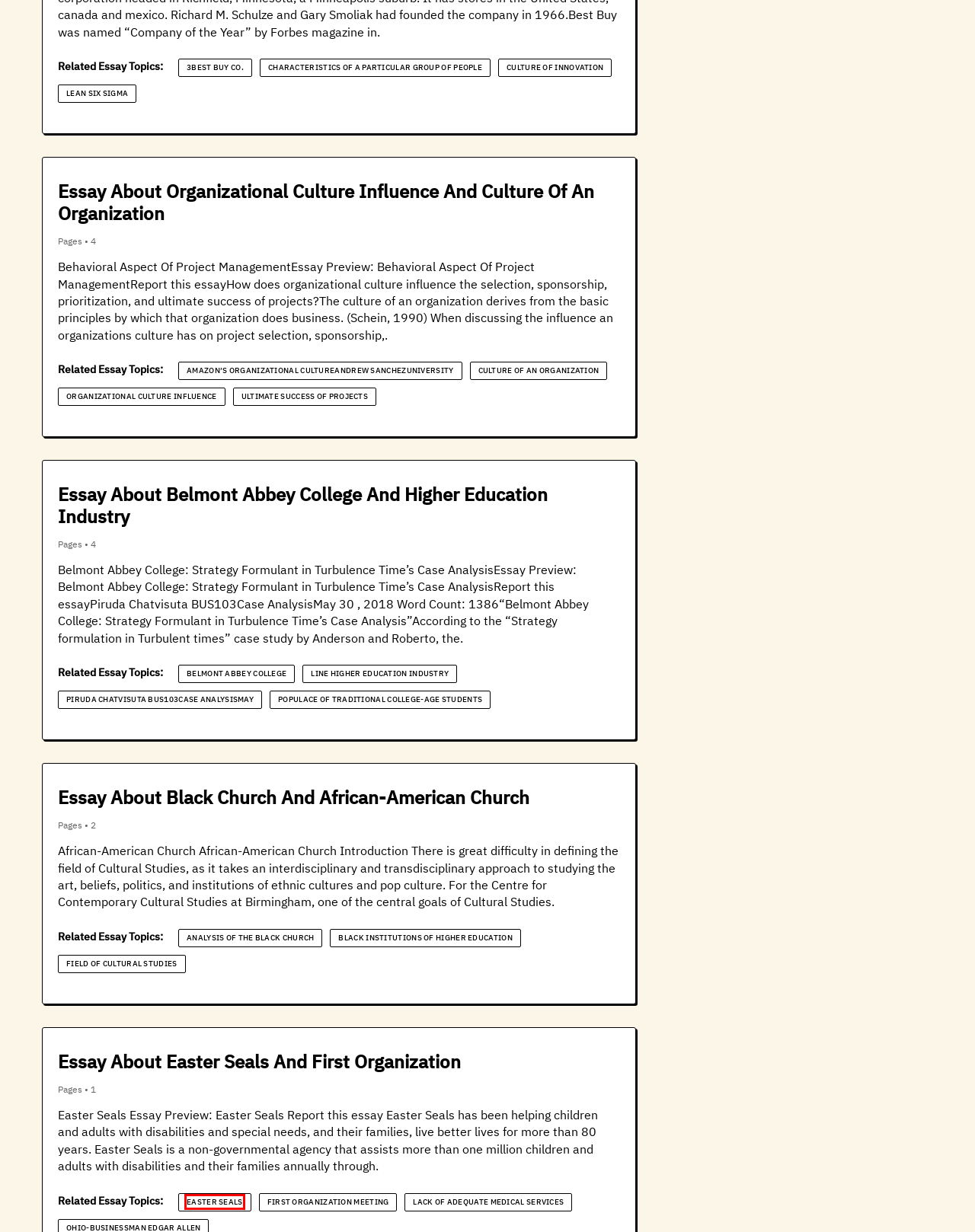Examine the screenshot of the webpage, noting the red bounding box around a UI element. Pick the webpage description that best matches the new page after the element in the red bounding box is clicked. Here are the candidates:
A. Essay About: Social Status And Contemporary Society
B. Essay About: Organizational Culture Influence And Culture Of An Organization
C. Essay About: Belmont Abbey College And Higher Education Industry
D. Global Scope Of Business Essays
E. Mr. Philip Chin Do Essays
F. Belmont Abbey College Essays
G. Easter Seals Essays
H. Lack Of Adequate Medical Services Essays

G